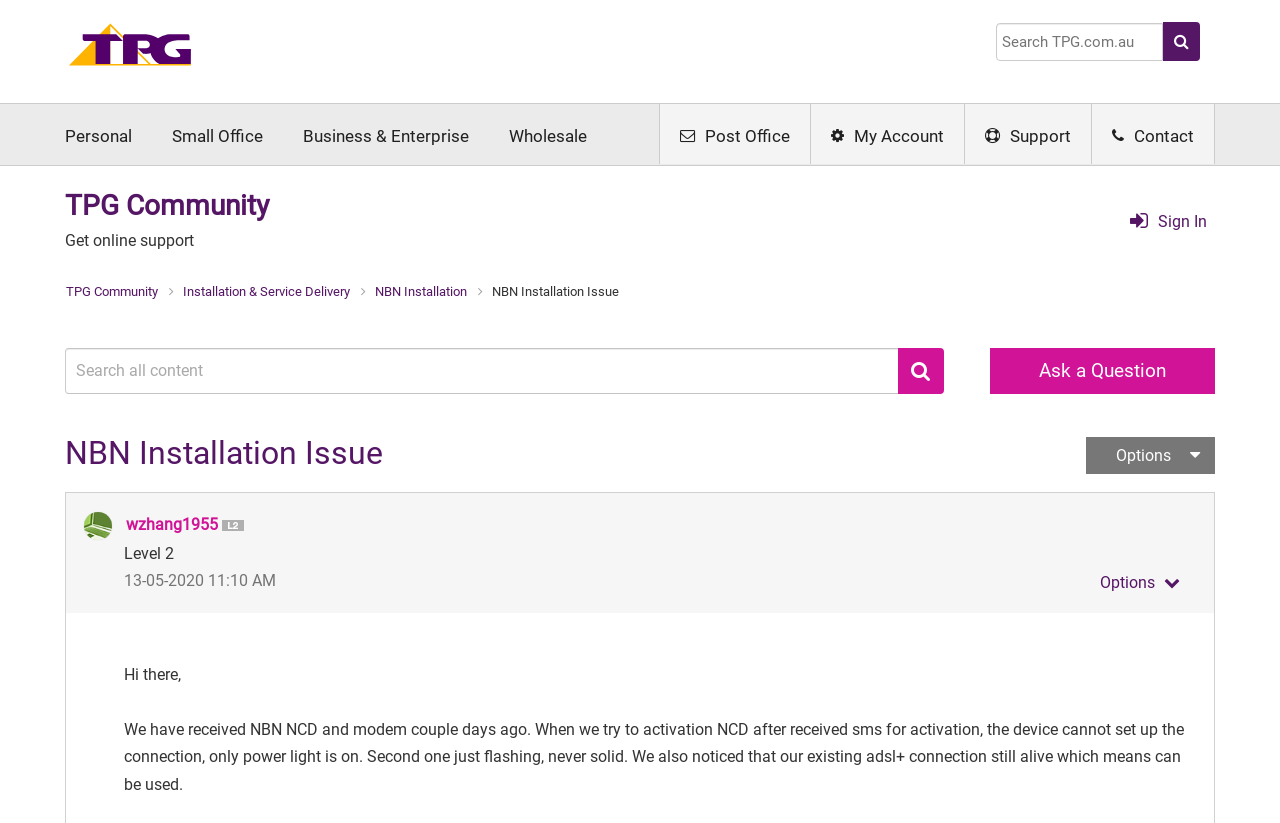Summarize the webpage comprehensively, mentioning all visible components.

The webpage is a forum discussion page titled "NBN Installation Issue" on the TPG Community website. At the top left, there is a navigation menu with links to "Home", "Business & Enterprise", "Wholesale", "Post Office", "My Account", "Support", and "Contact". Below this menu, there is a search box with a magnifying glass icon on the right side.

On the top right, there is a "Sign In" link and a profile picture of the user "wzhang1955" with their level indicated as "Level 2". Below this, there is a heading "NBN Installation Issue" followed by a post from the user "wzhang1955" with the text "Hi there, We have received NBN NCD and modem couple days ago. When we try to activation NCD after received sms for activation, the device cannot set up the connection, only power light is on. Second one just flashing, never solid. We also noticed that our existing adsl+ connection still alive which means can be used." The post is dated "13-05-2020 11:10 AM".

On the right side of the post, there is a button to show the post option menu. Above the post, there is a breadcrumb navigation menu showing the path "TPG Community > Installation & Service Delivery > NBN Installation > NBN Installation Issue". There are also links to "Ask a Question" and "Search" on the top right side of the page.